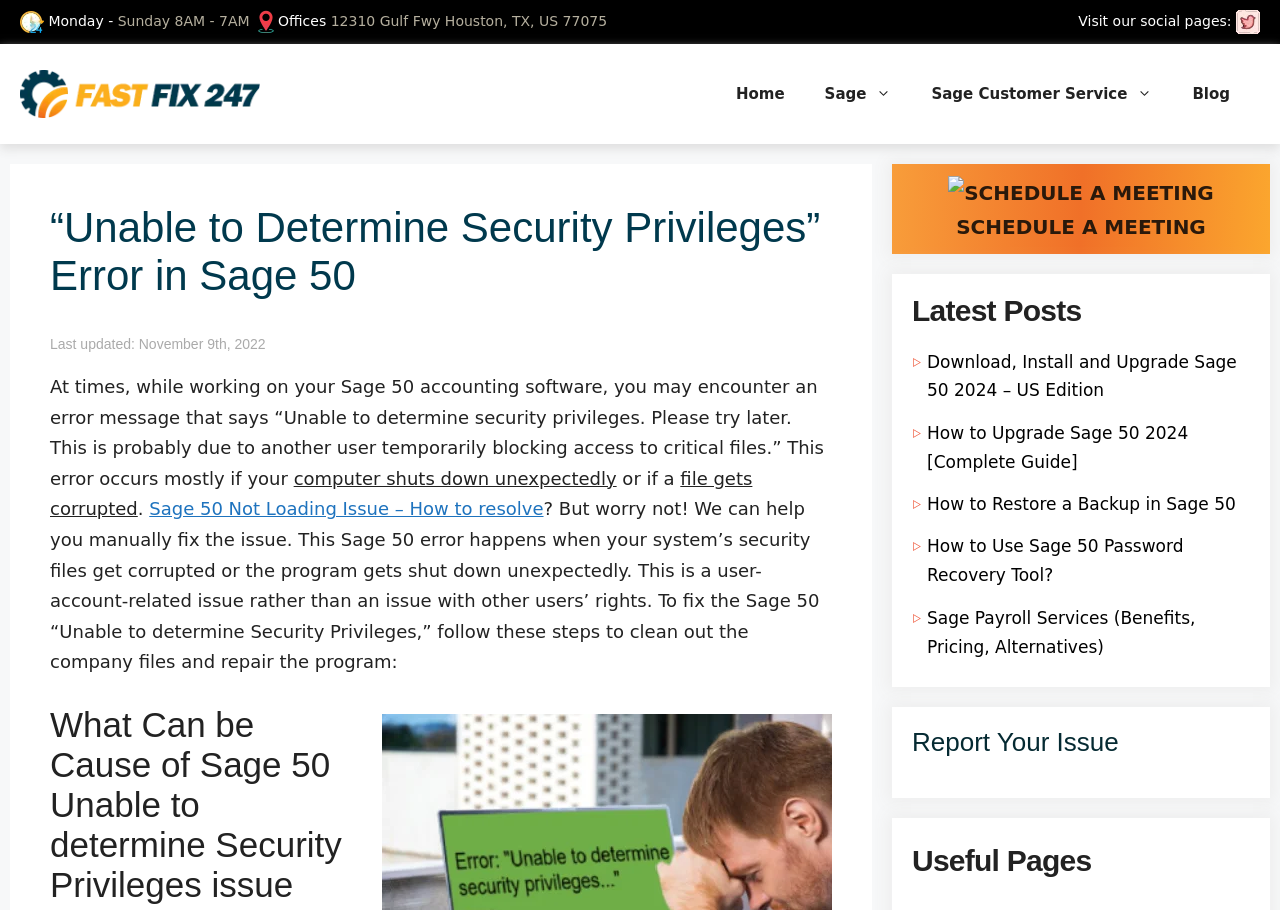Identify and provide the bounding box for the element described by: "title="Fastfix247"".

[0.016, 0.09, 0.203, 0.113]